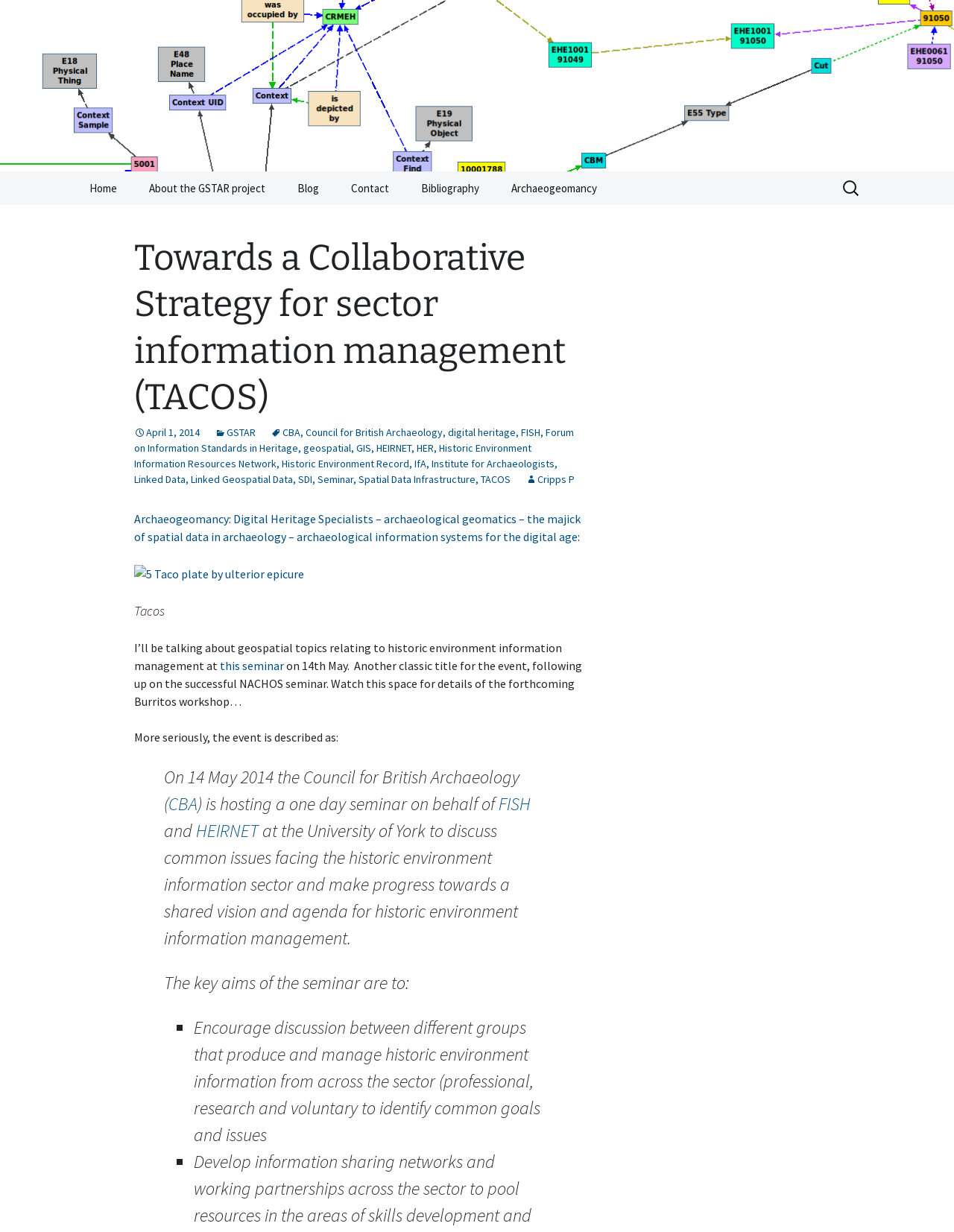Use the details in the image to answer the question thoroughly: 
What is the date of the seminar?

The date of the seminar can be found in the text 'On 14 May 2014 the Council for British Archaeology (CBA) is hosting a one day seminar...' and also mentioned in the text 'I’ll be talking about geospatial topics relating to historic environment information management at this seminar on 14th May'.